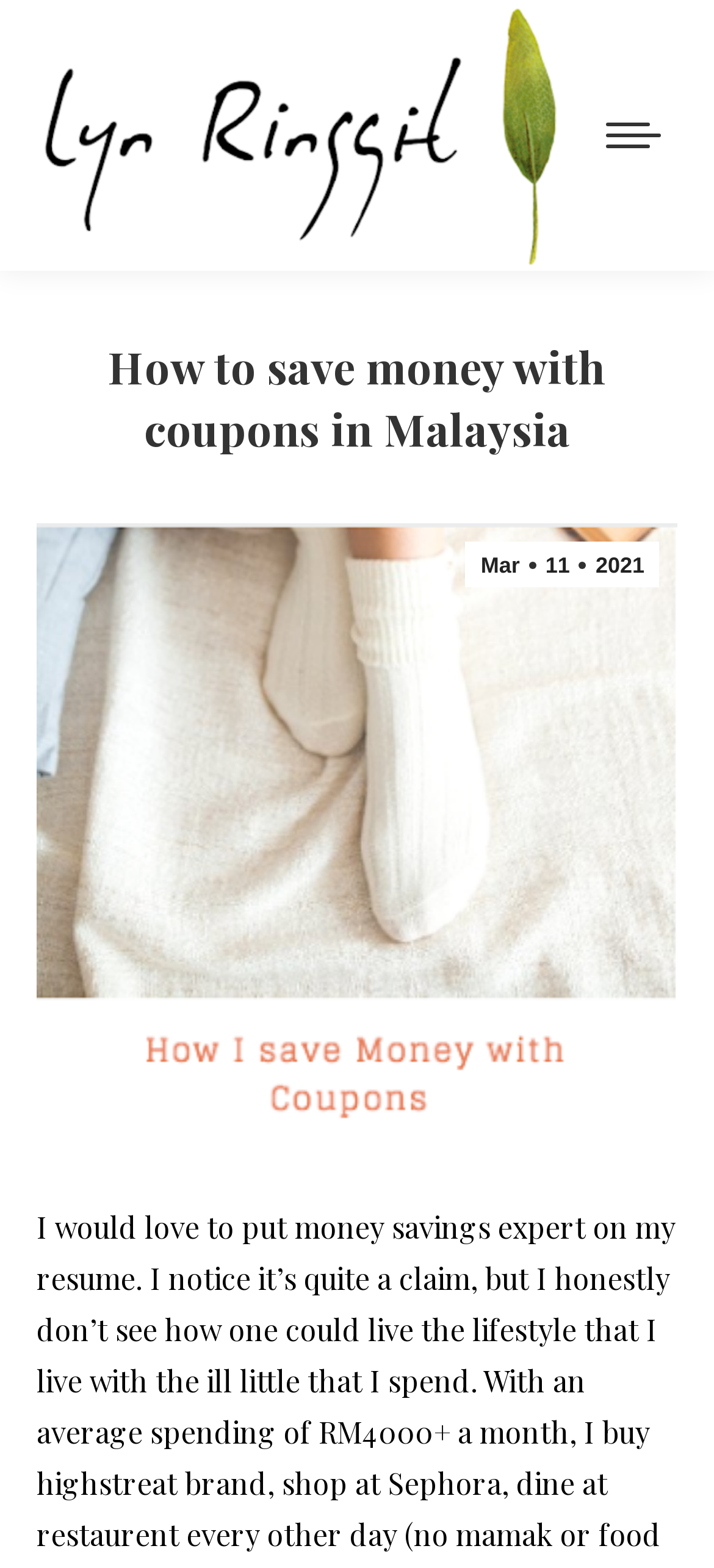What is the topic of the article?
Provide a well-explained and detailed answer to the question.

I found the topic of the article by reading the heading element 'How to save money with coupons in Malaysia' which is a prominent element on the webpage, indicating it is the main topic of the article.